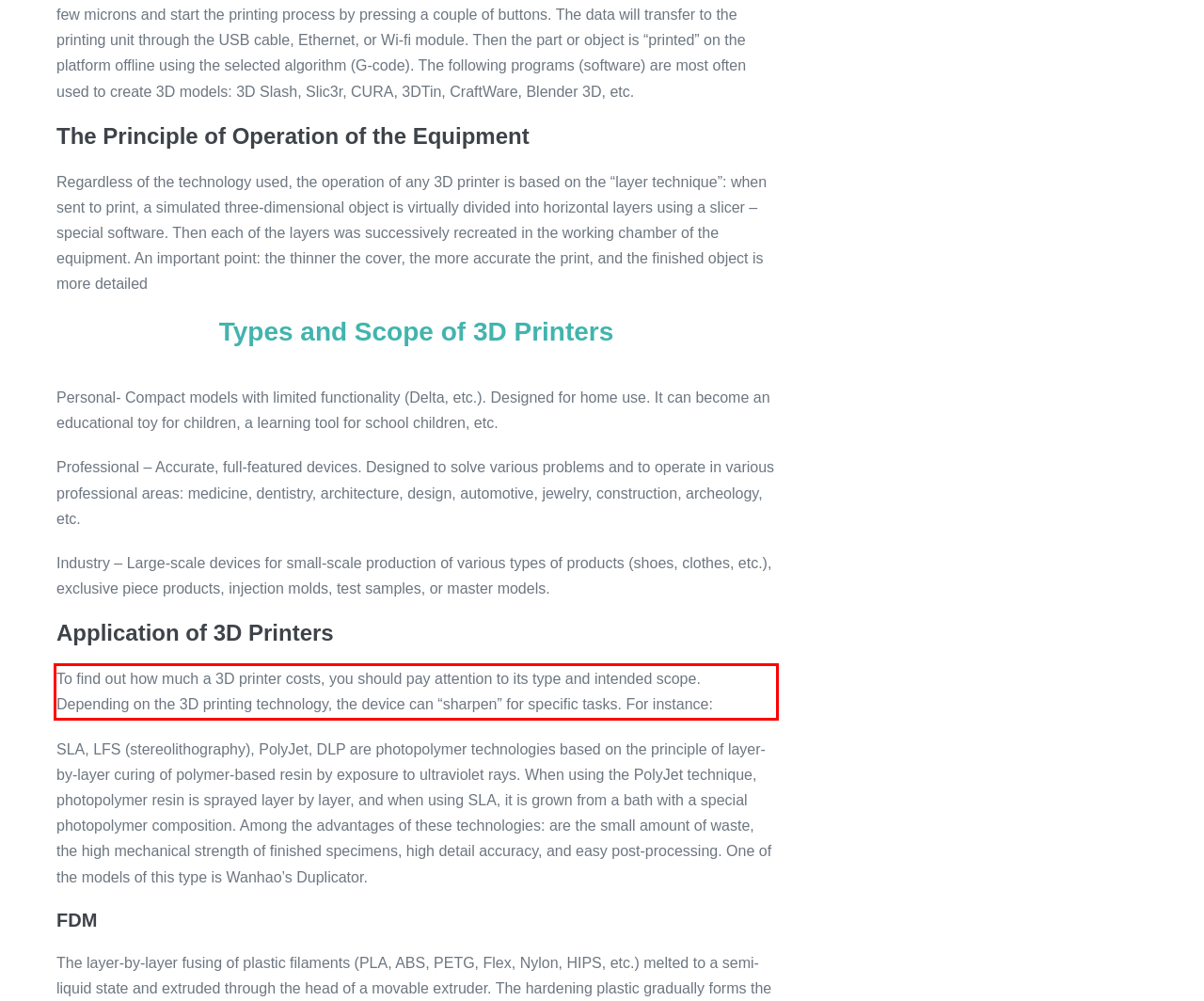You are looking at a screenshot of a webpage with a red rectangle bounding box. Use OCR to identify and extract the text content found inside this red bounding box.

To find out how much a 3D printer costs, you should pay attention to its type and intended scope. Depending on the 3D printing technology, the device can “sharpen” for specific tasks. For instance: